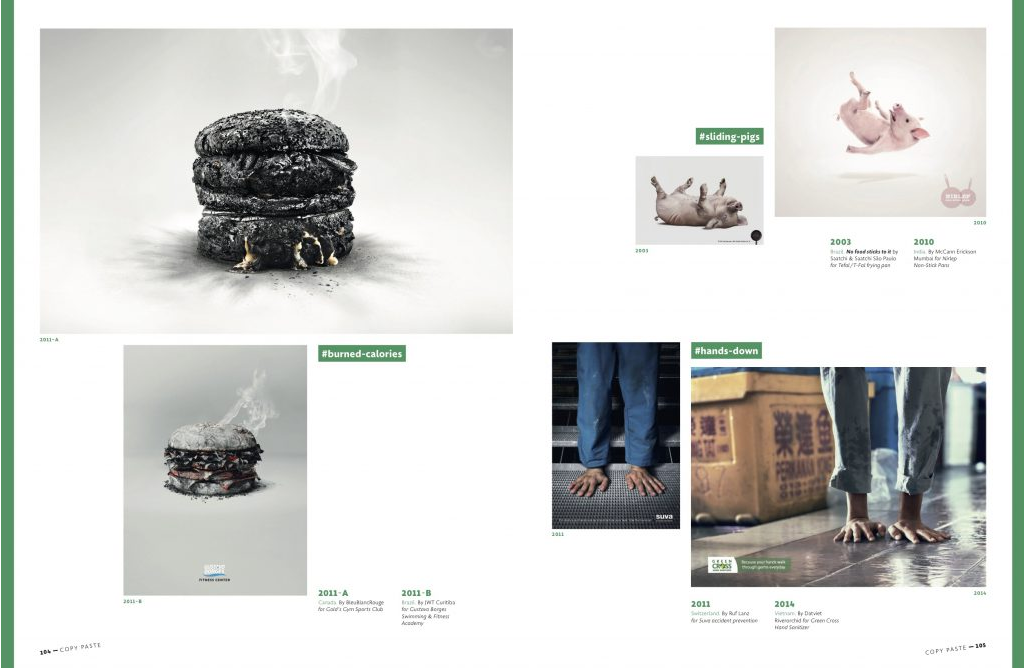Detail every visible element in the image extensively.

The image showcases a striking visual featuring a stack of three blackened burgers, each appearing charred and smoky as if recently burned. The burgers are positioned atop one another, with some melted cheese oozing out between the layers, encapsulating a sense of indulgence gone awry. This artistic representation draws attention to the concept of excess, particularly in the context of calorie consumption. 

Accompanying the image are descriptive tags reflecting themes such as "#burned-calories," hinting at a commentary on food and health. The overall design emphasizes the contrast between the enticing appearance of the food and the implications of overindulgence, making it a provocative piece within the context of advertising and its messages around consumption.